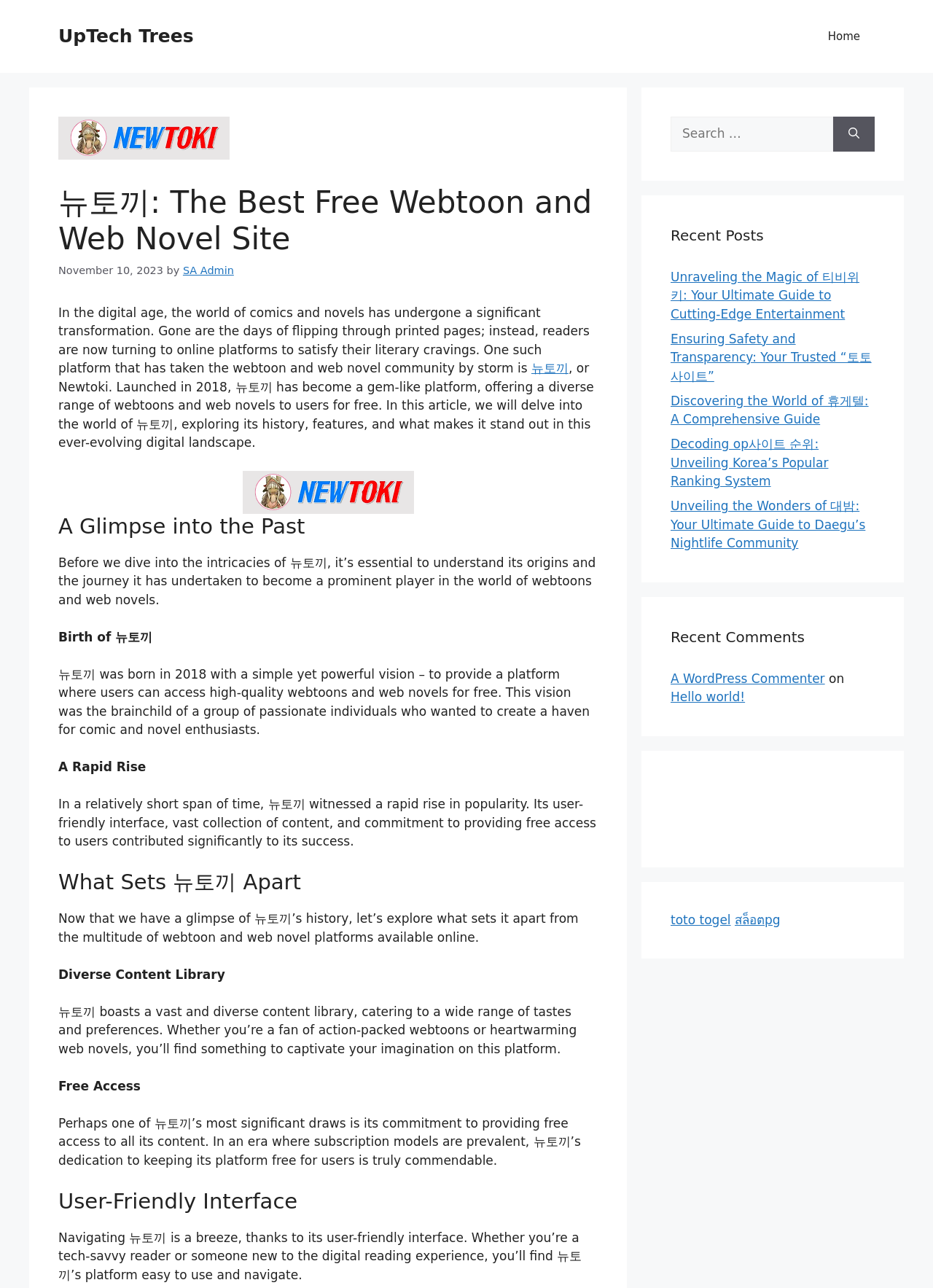Locate the bounding box coordinates of the clickable region necessary to complete the following instruction: "View recent comments". Provide the coordinates in the format of four float numbers between 0 and 1, i.e., [left, top, right, bottom].

[0.719, 0.486, 0.938, 0.503]